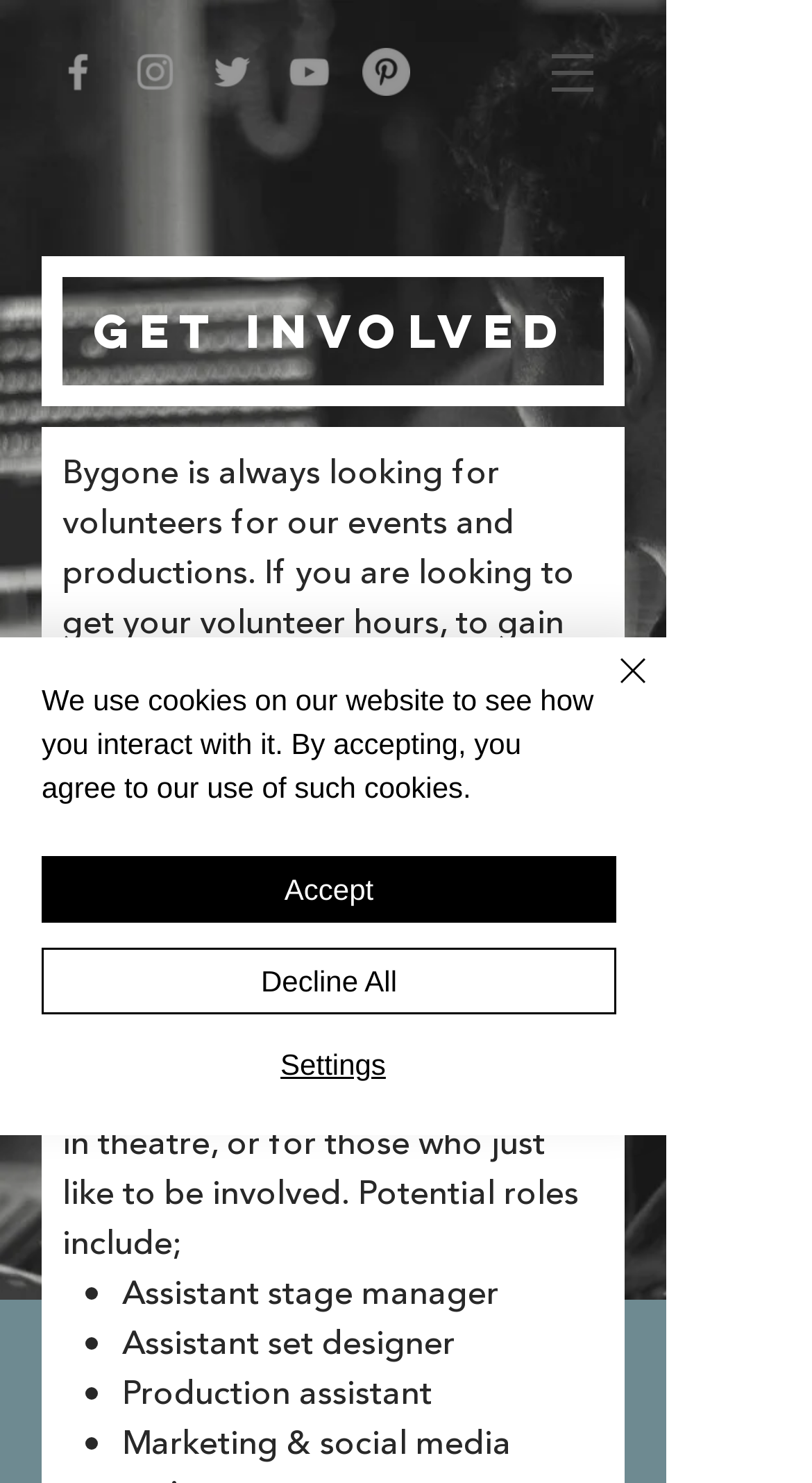Find and specify the bounding box coordinates that correspond to the clickable region for the instruction: "Click the Pinterest icon".

[0.446, 0.032, 0.505, 0.065]